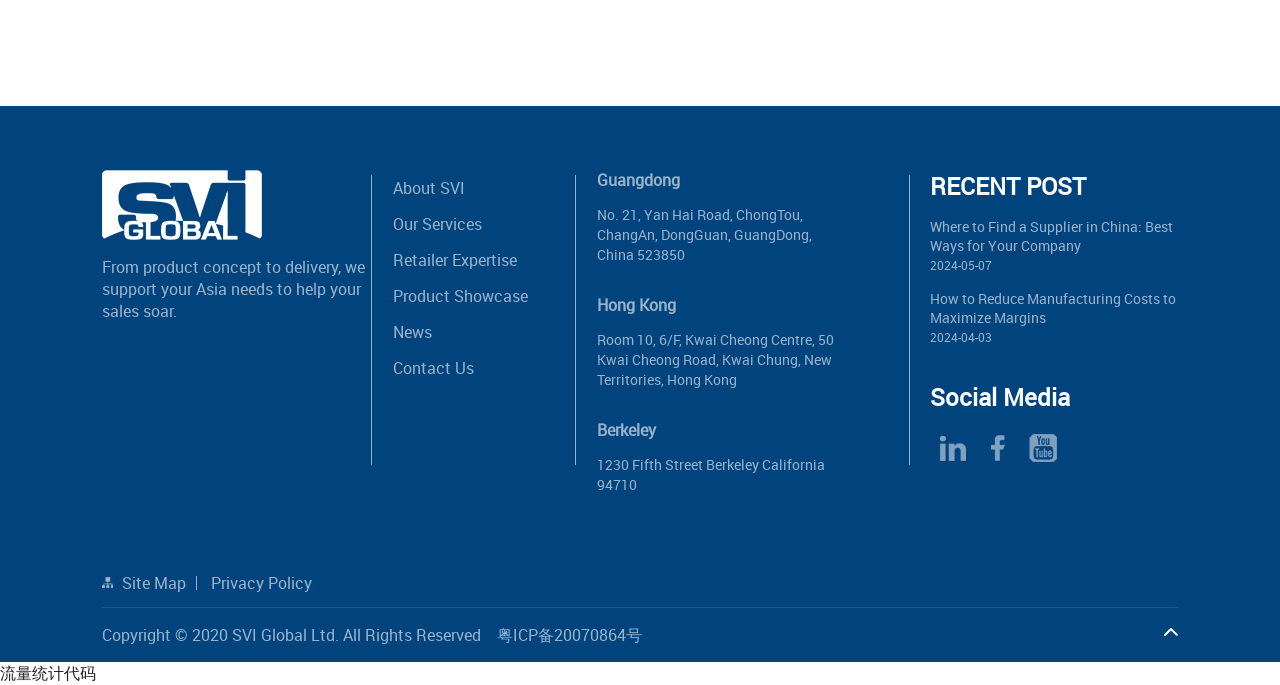Kindly determine the bounding box coordinates for the area that needs to be clicked to execute this instruction: "Click on Press".

None